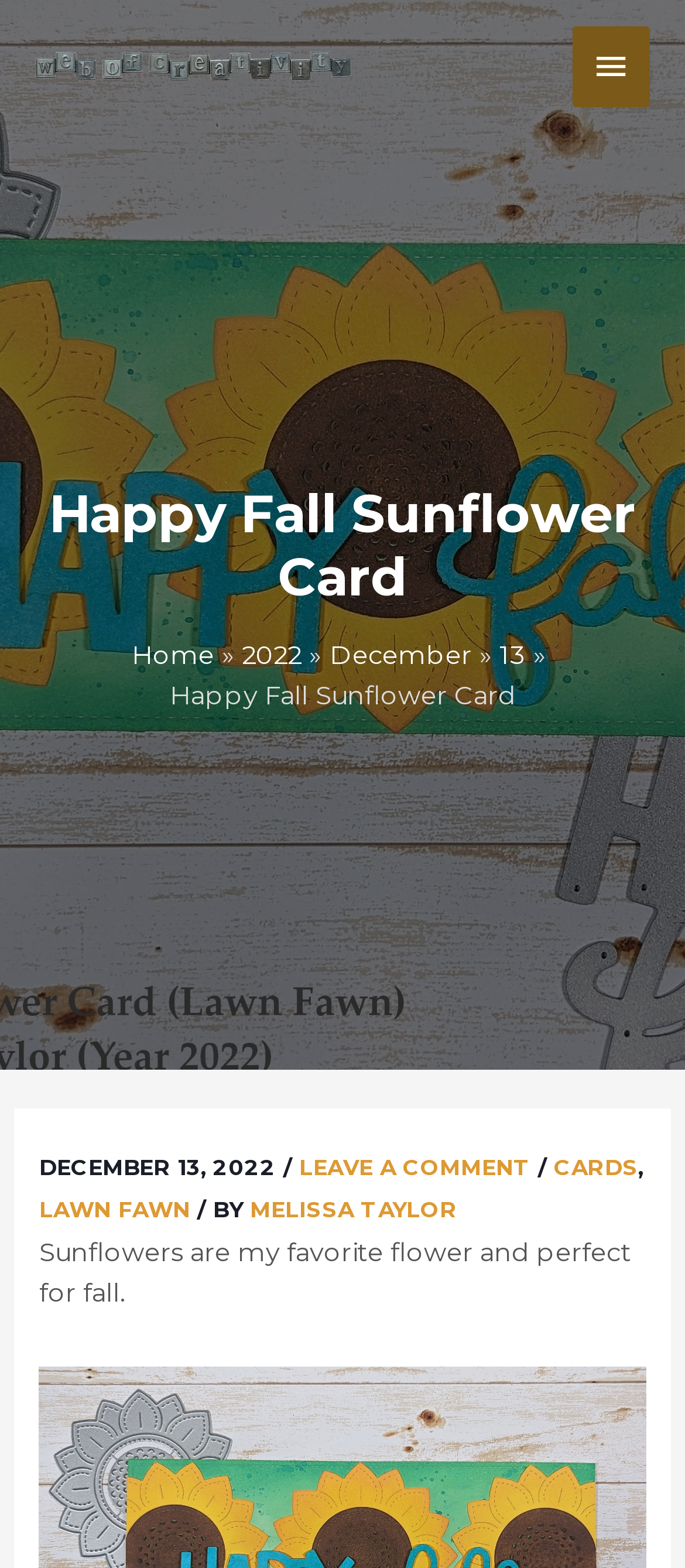What is the date of the post?
Using the details from the image, give an elaborate explanation to answer the question.

The date of the post can be found in the StaticText element with the text 'DECEMBER 13, 2022' which is located in the header section of the webpage.